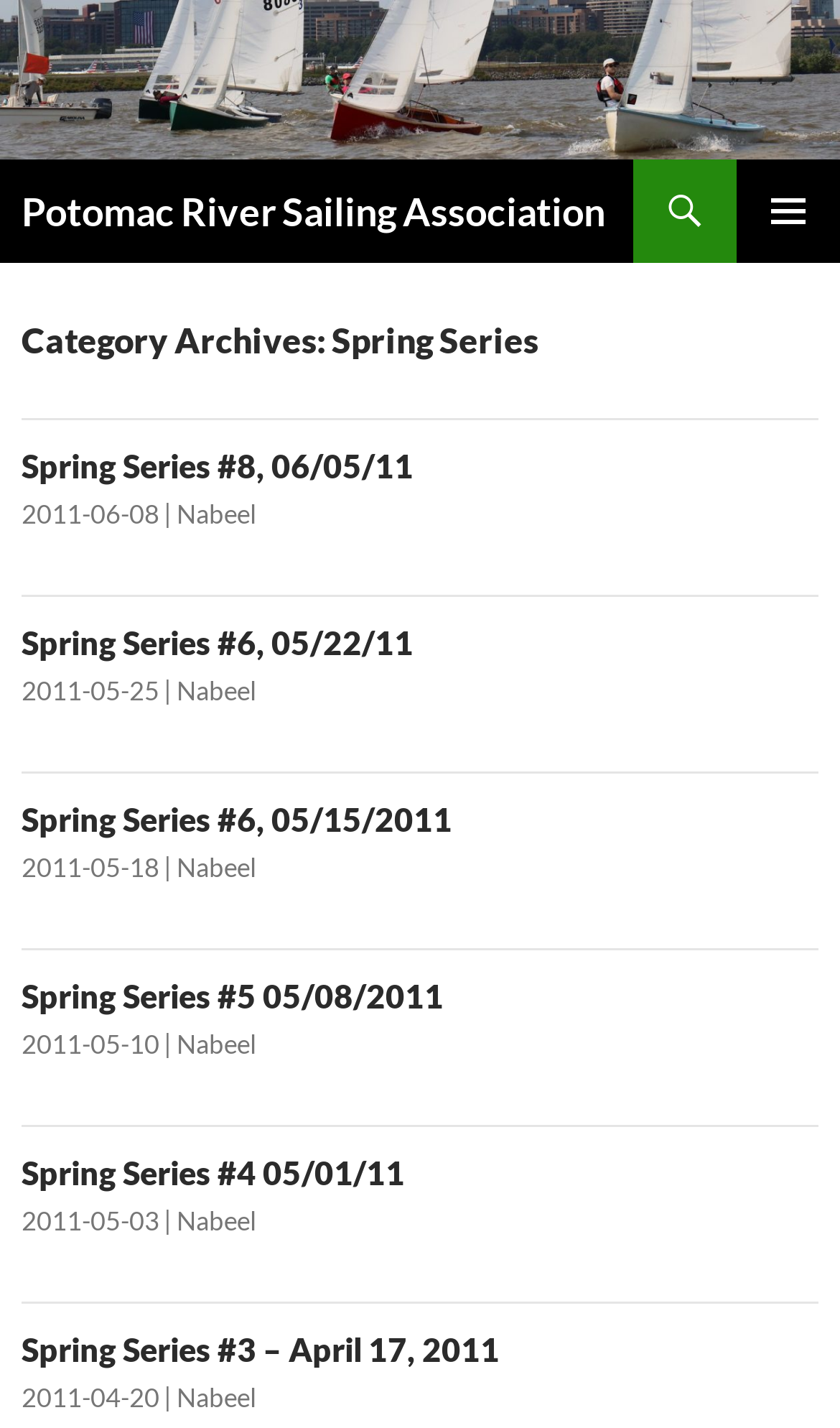Find the bounding box coordinates of the element's region that should be clicked in order to follow the given instruction: "Open the primary menu". The coordinates should consist of four float numbers between 0 and 1, i.e., [left, top, right, bottom].

[0.877, 0.112, 1.0, 0.184]